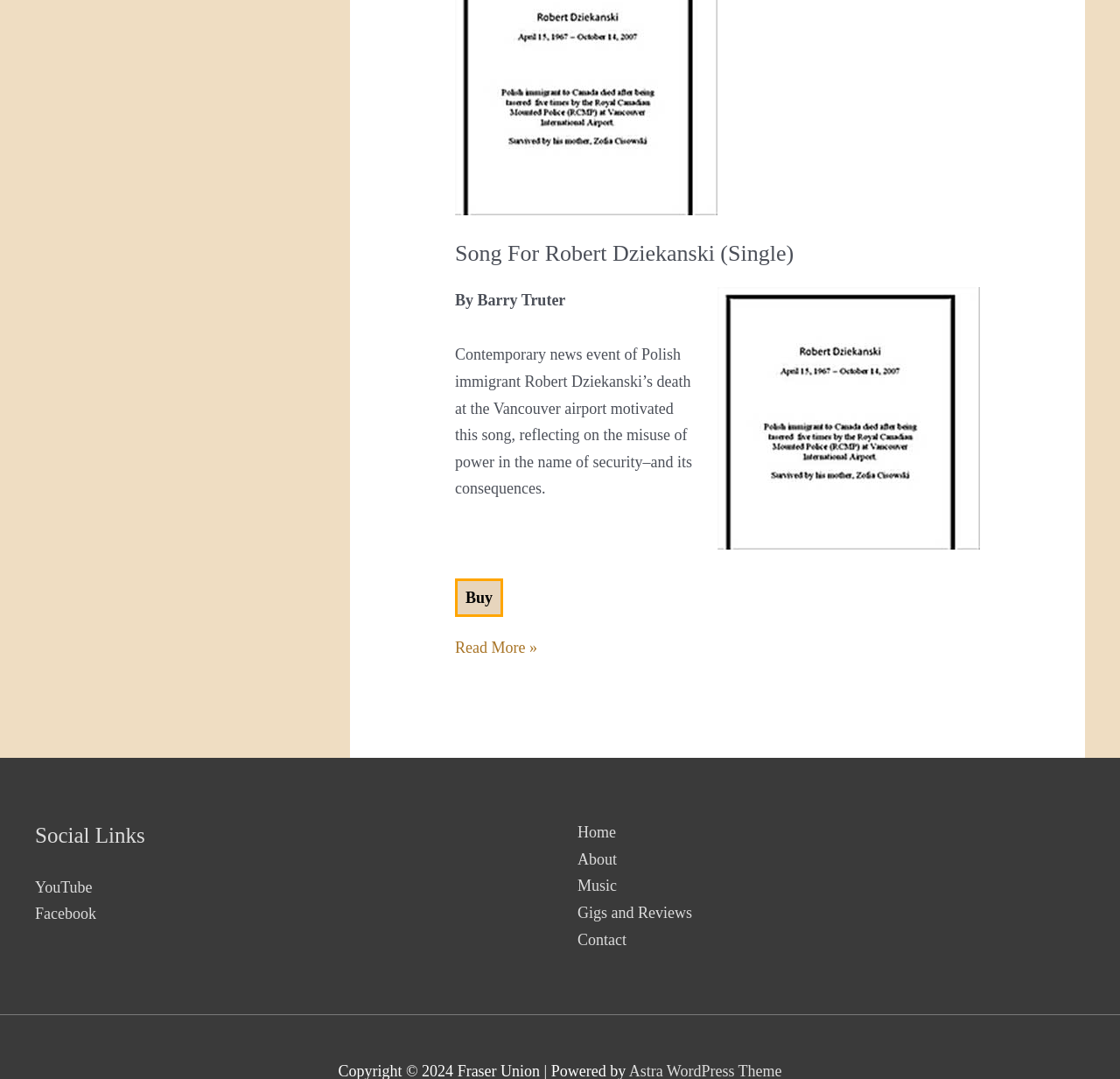Based on the image, provide a detailed response to the question:
What is the song title?

I found the song title by looking at the heading element with the text 'Song For Robert Dziekanski (Single)' which is a prominent element on the page.